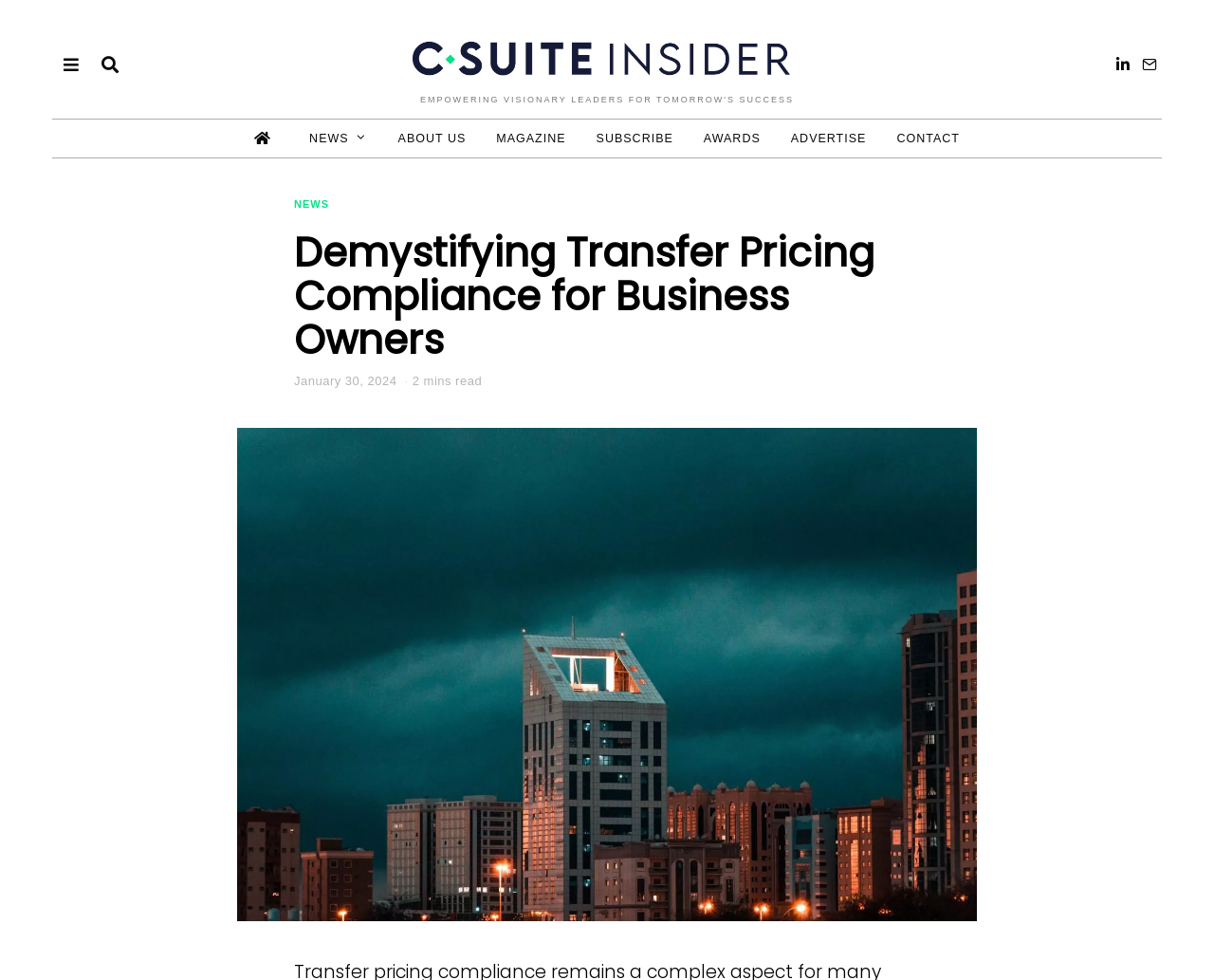Please mark the clickable region by giving the bounding box coordinates needed to complete this instruction: "Click the MAGAZINE link".

[0.398, 0.122, 0.477, 0.161]